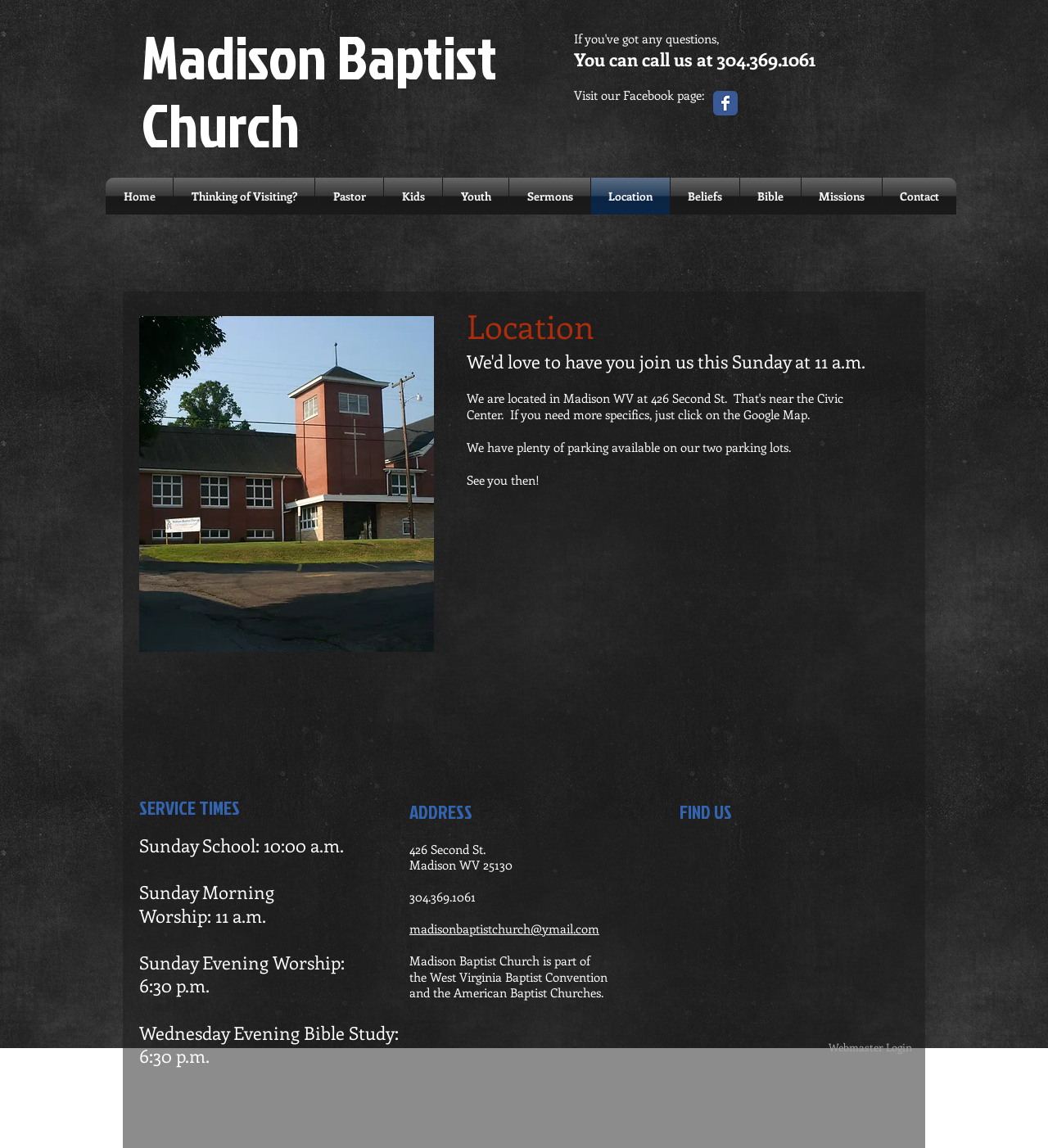What is the name of the church?
Examine the webpage screenshot and provide an in-depth answer to the question.

I found the name of the church by looking at the heading element that says 'Madison Baptist Church' at the top of the webpage.